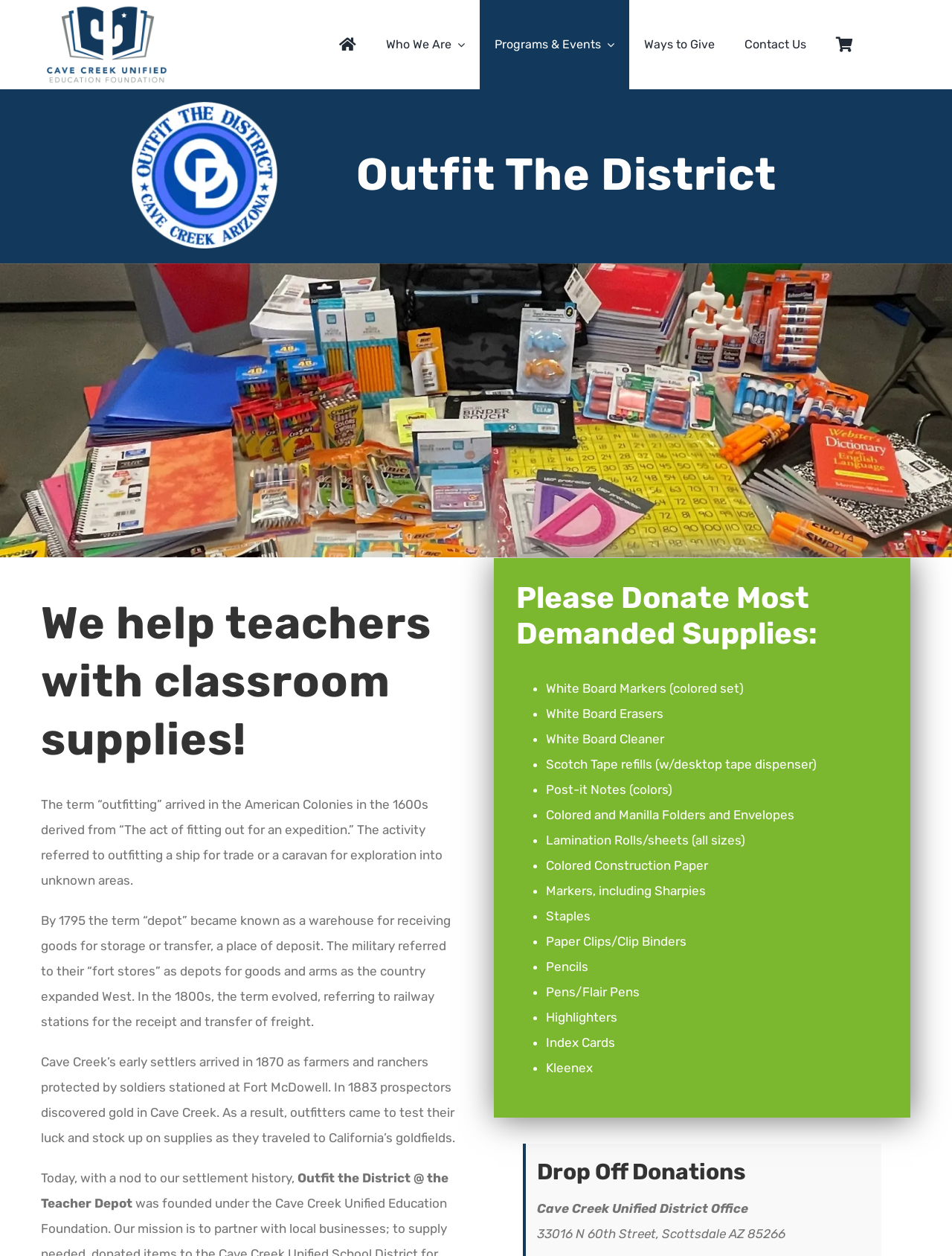What is the purpose of the term 'outfitting' in the American Colonies?
Give a one-word or short-phrase answer derived from the screenshot.

Fitting out for an expedition